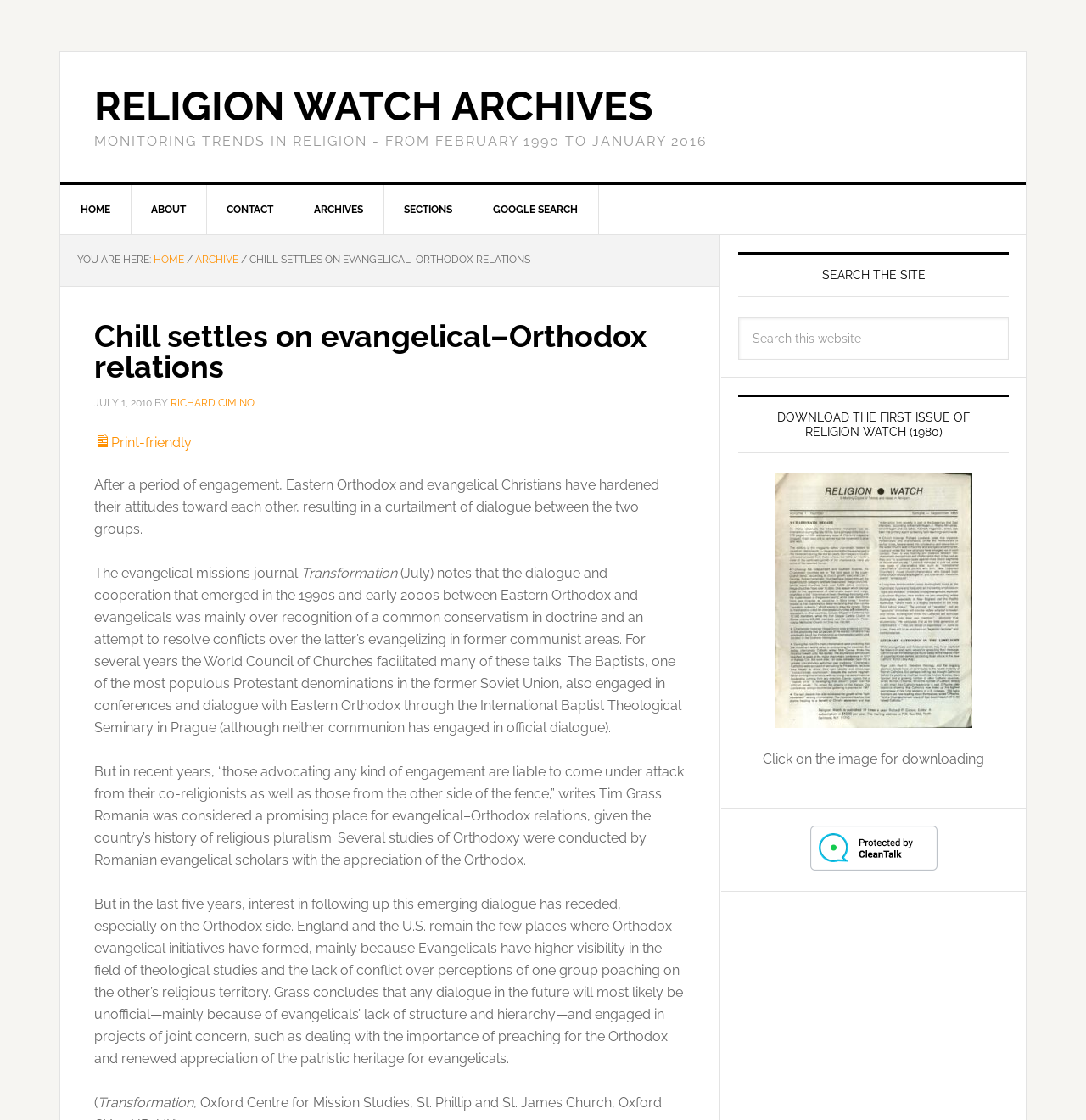Show the bounding box coordinates of the region that should be clicked to follow the instruction: "Click on the 'CONTACT' link."

[0.19, 0.165, 0.271, 0.209]